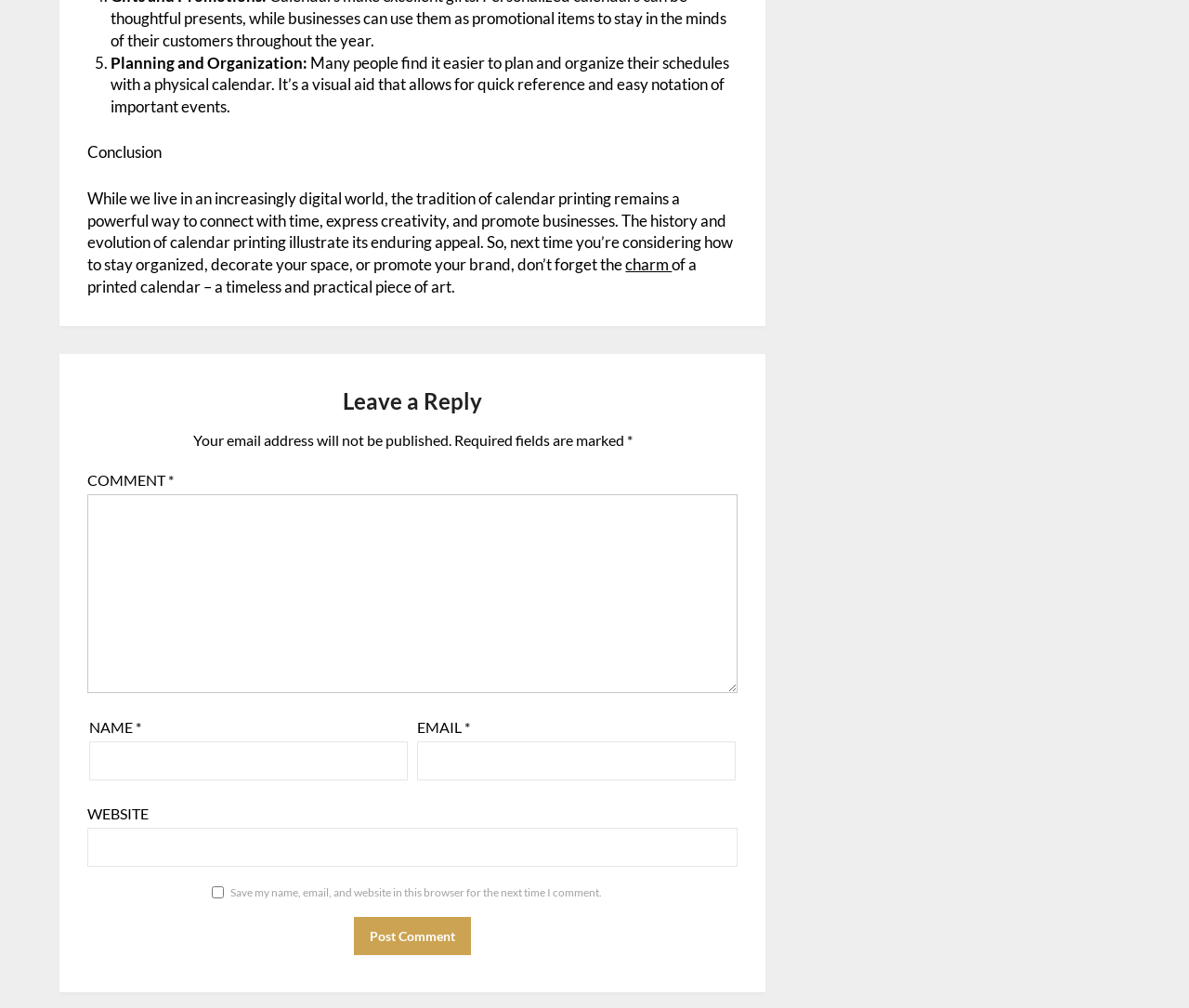Use a single word or phrase to answer the question: 
What is the topic of the article?

Calendar printing